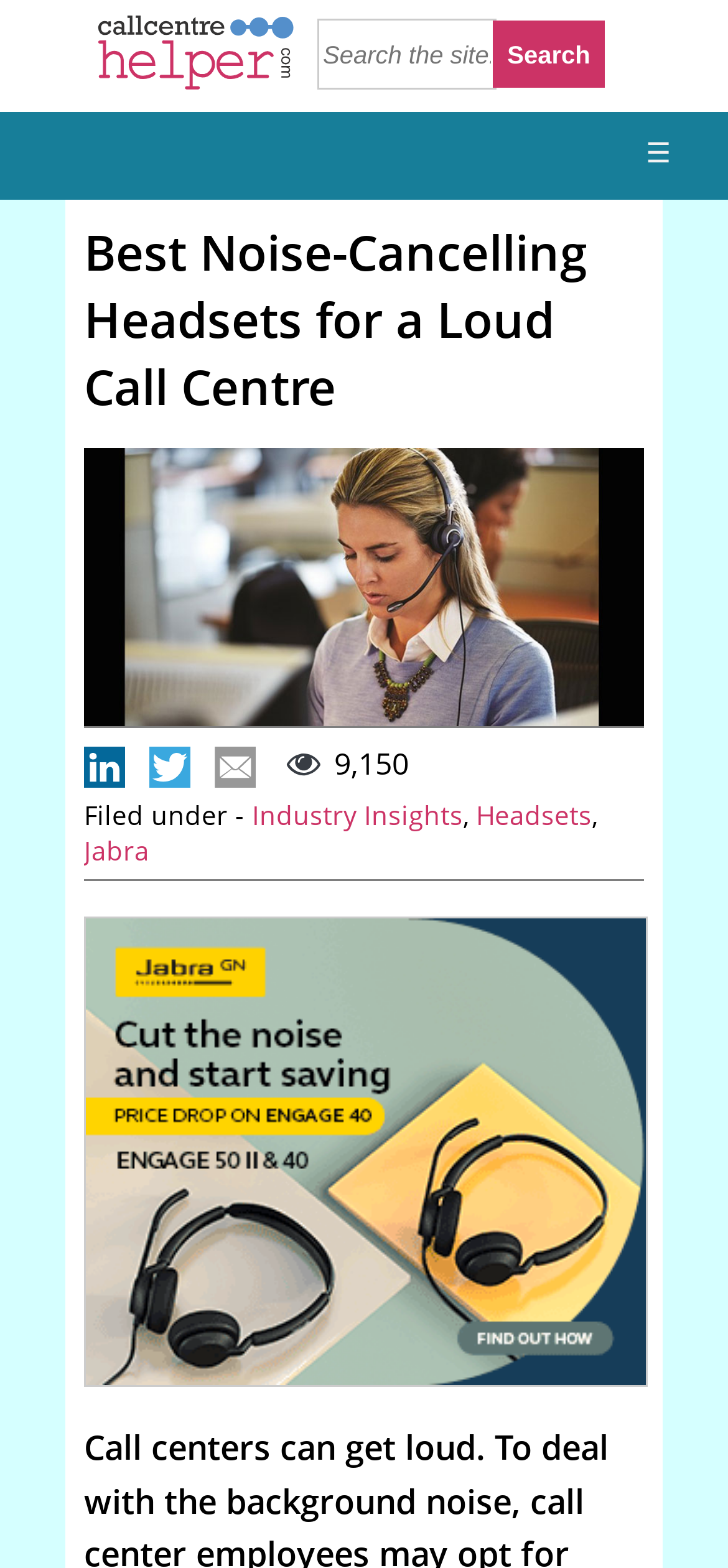Respond with a single word or phrase to the following question: How many links are in the navigation menu?

1